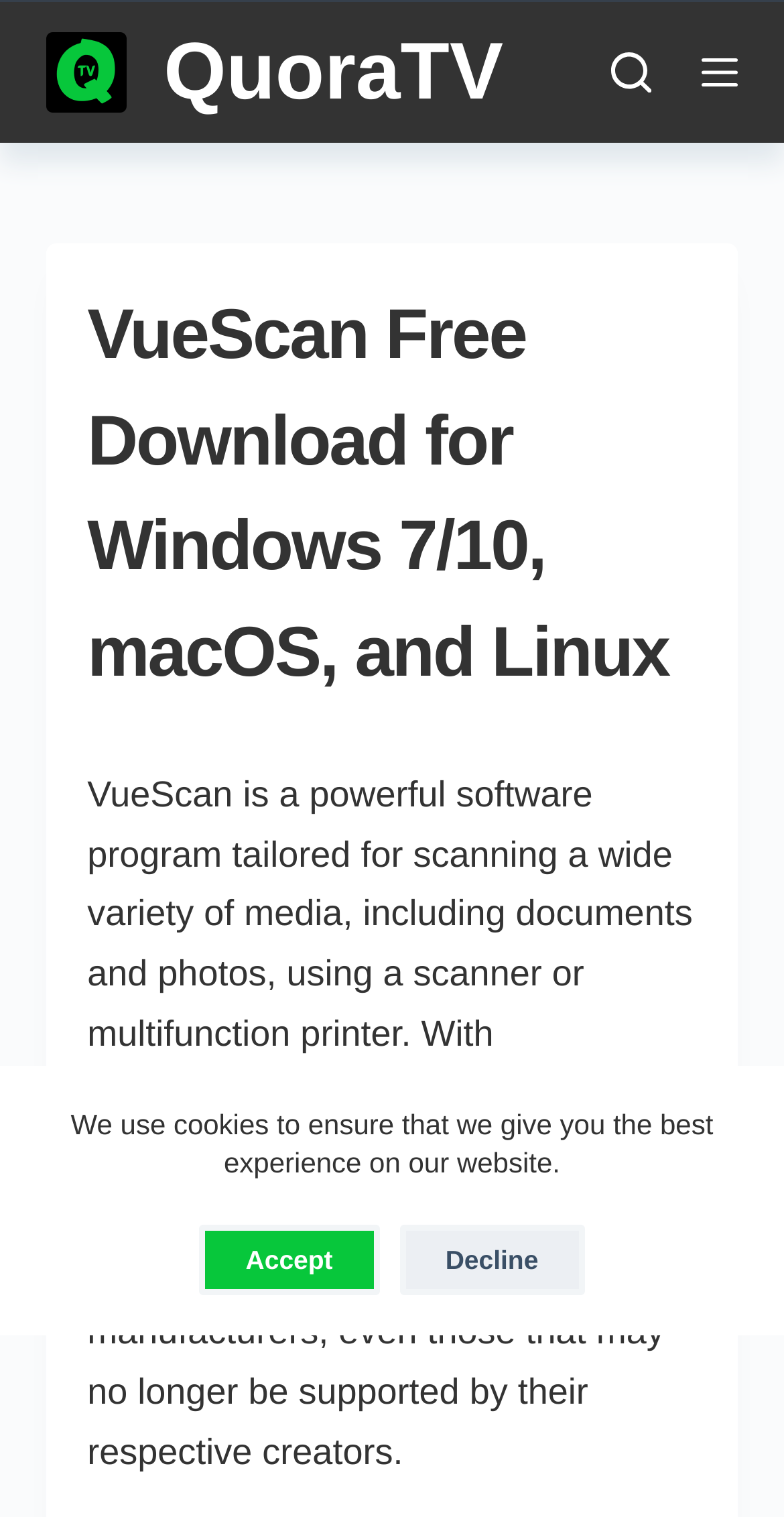Extract the bounding box coordinates for the UI element described by the text: "Skip to content". The coordinates should be in the form of [left, top, right, bottom] with values between 0 and 1.

[0.0, 0.0, 0.103, 0.027]